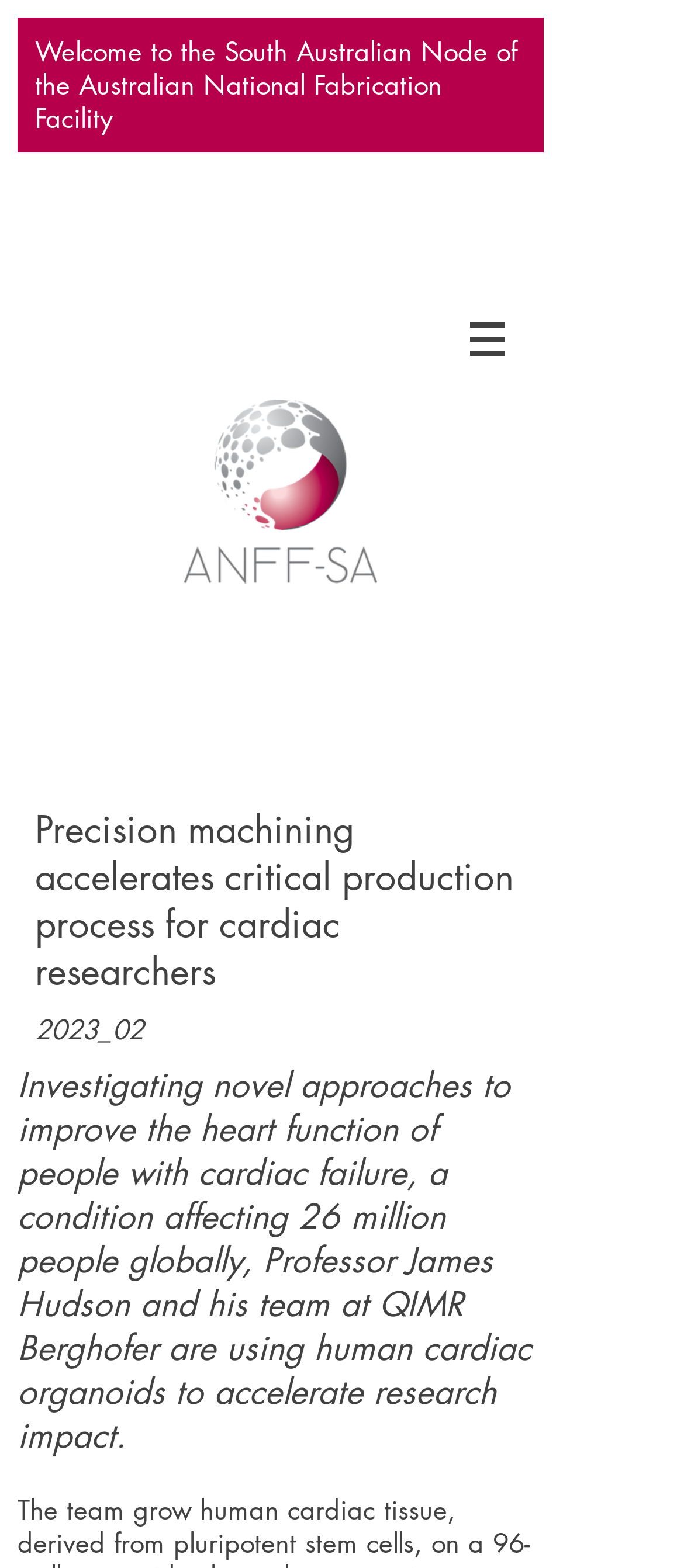What is the current year?
Answer with a single word or short phrase according to what you see in the image.

2023